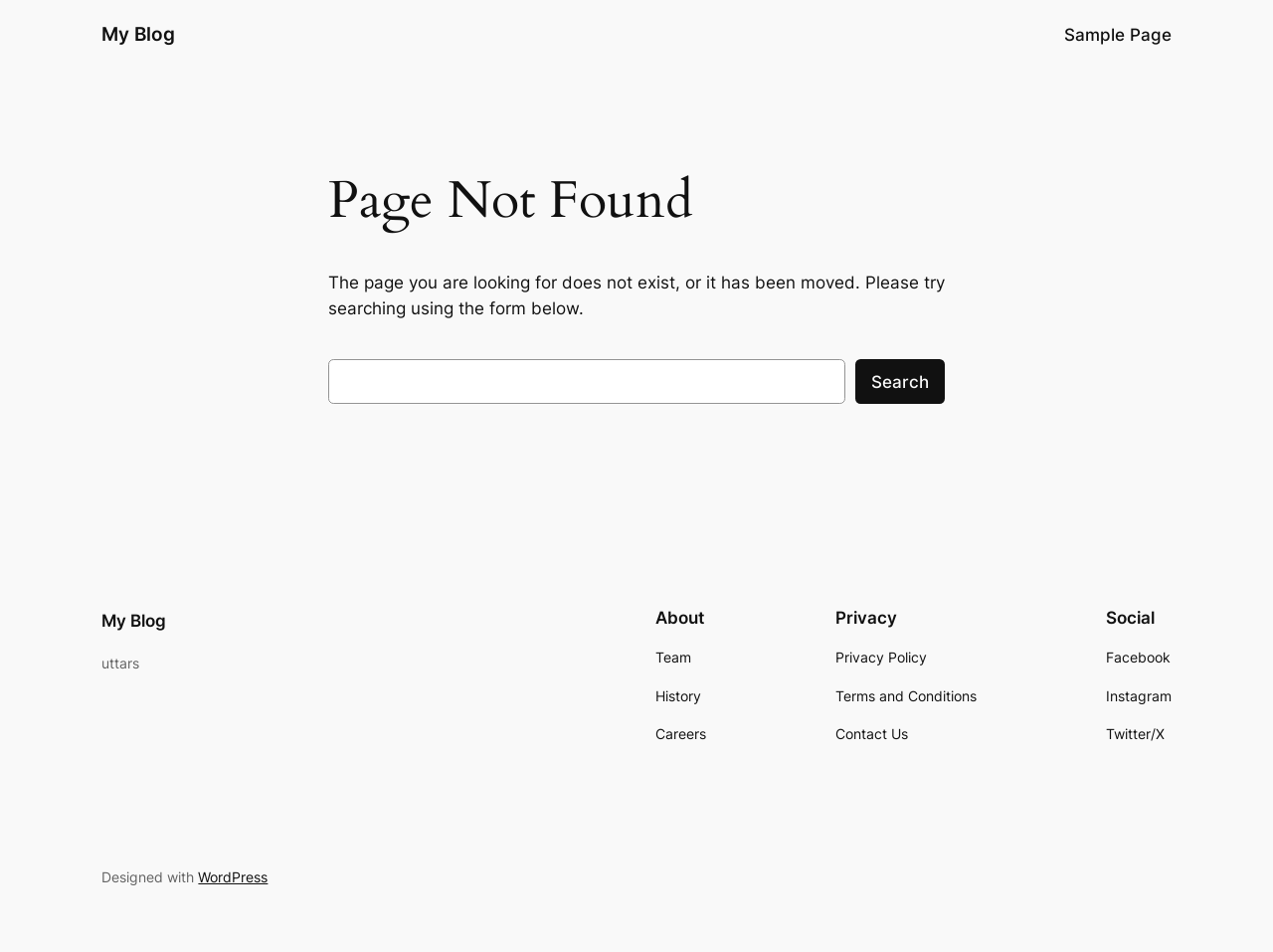Please determine and provide the text content of the webpage's heading.

Page Not Found